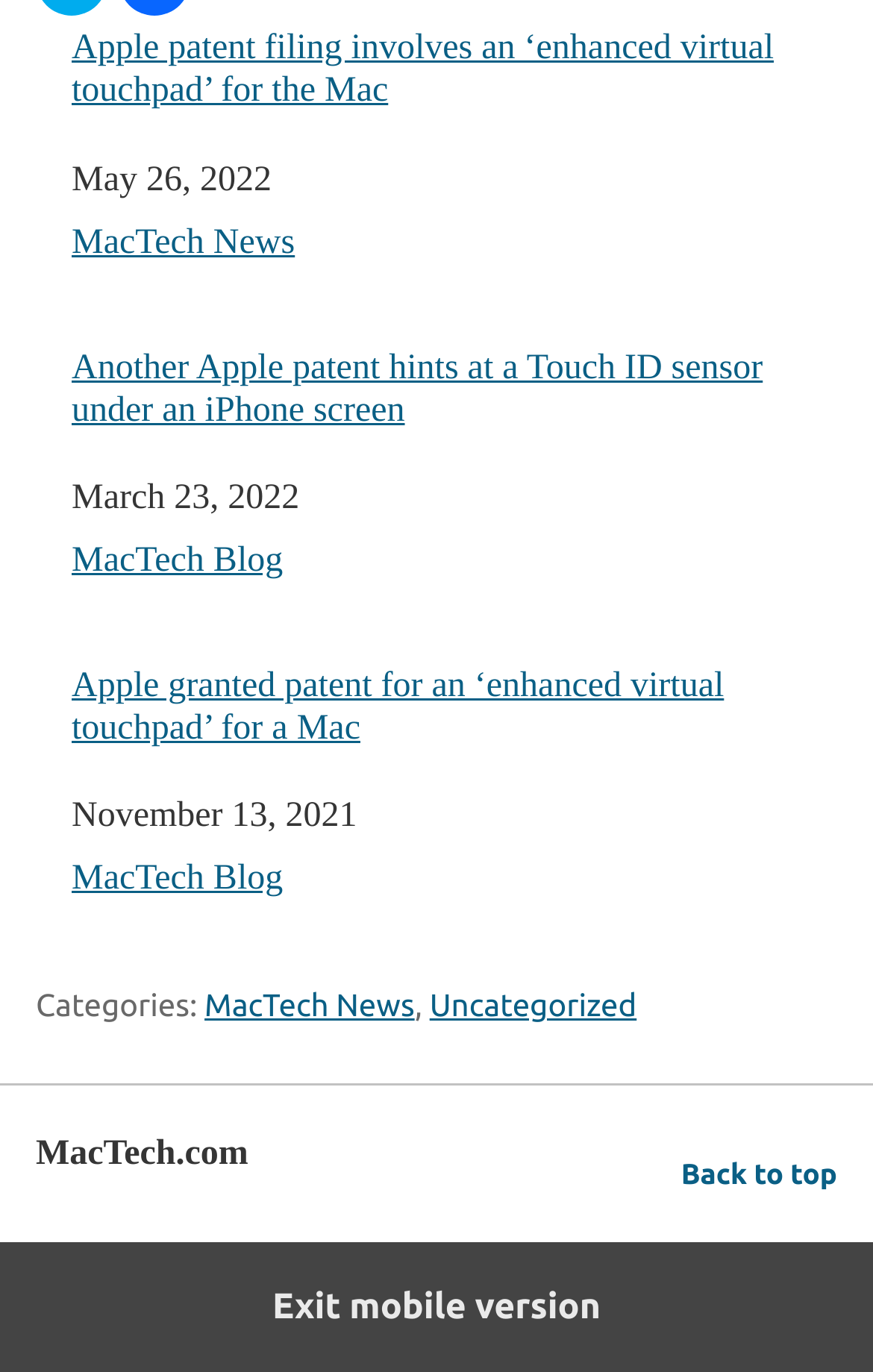What are the categories of the website?
Provide a fully detailed and comprehensive answer to the question.

I found the 'Categories:' section in the footer and saw that the website has two categories: 'MacTech News' and 'Uncategorized', which are linked and separated by a comma.